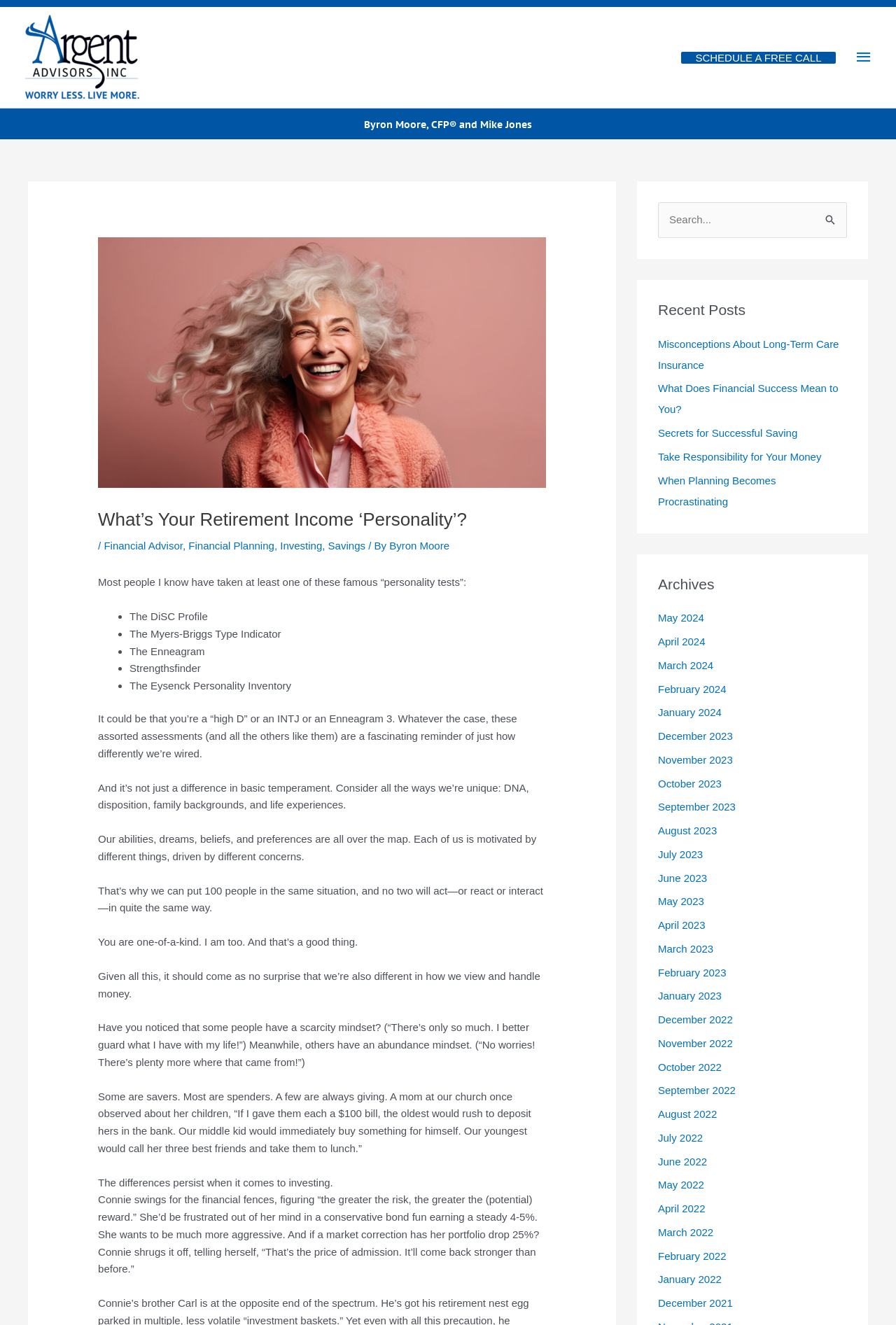Please identify the bounding box coordinates of the clickable region that I should interact with to perform the following instruction: "Search for something". The coordinates should be expressed as four float numbers between 0 and 1, i.e., [left, top, right, bottom].

[0.734, 0.153, 0.945, 0.179]